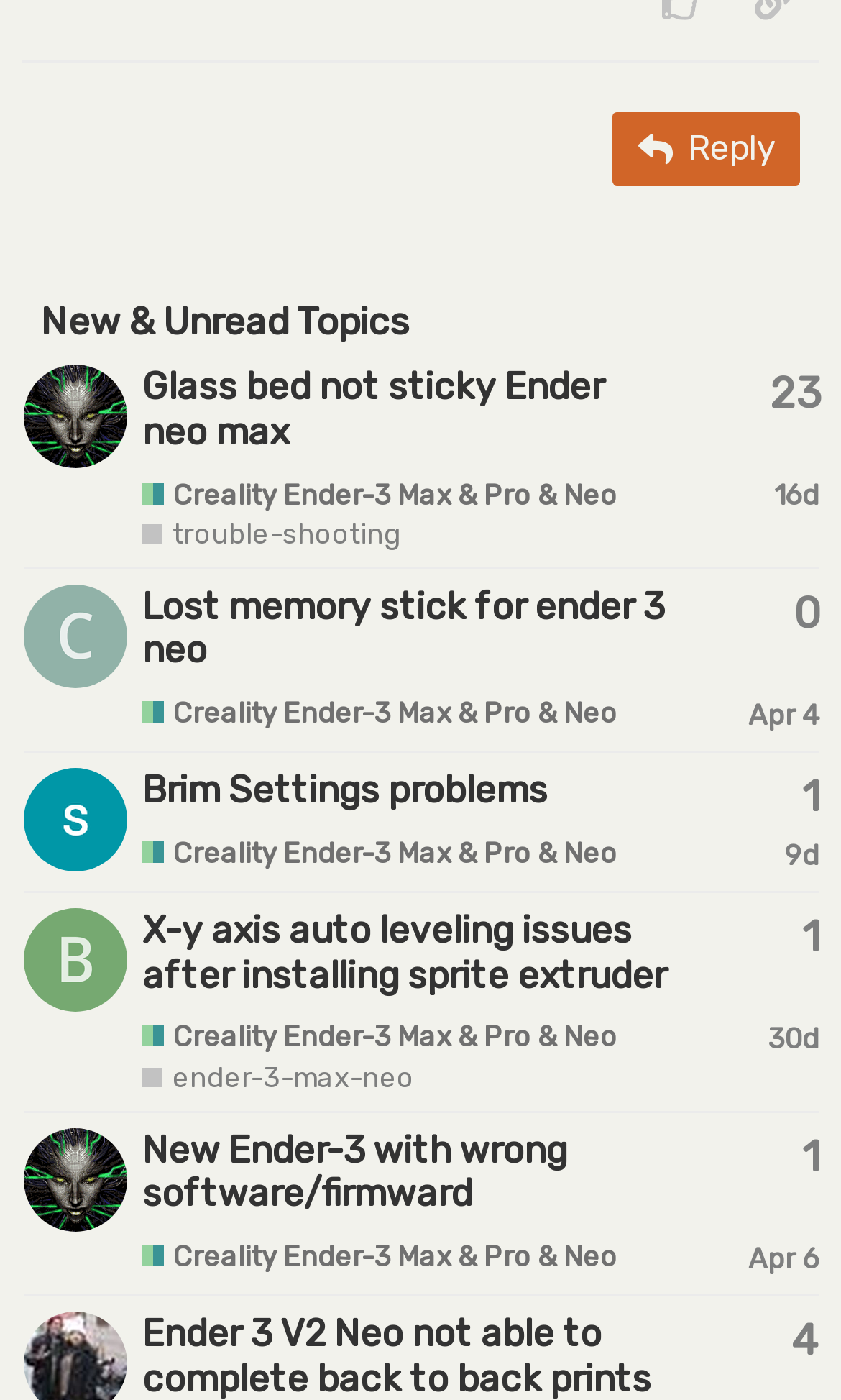Please identify the bounding box coordinates of the clickable area that will fulfill the following instruction: "Click the 'Reply' button". The coordinates should be in the format of four float numbers between 0 and 1, i.e., [left, top, right, bottom].

[0.729, 0.08, 0.952, 0.132]